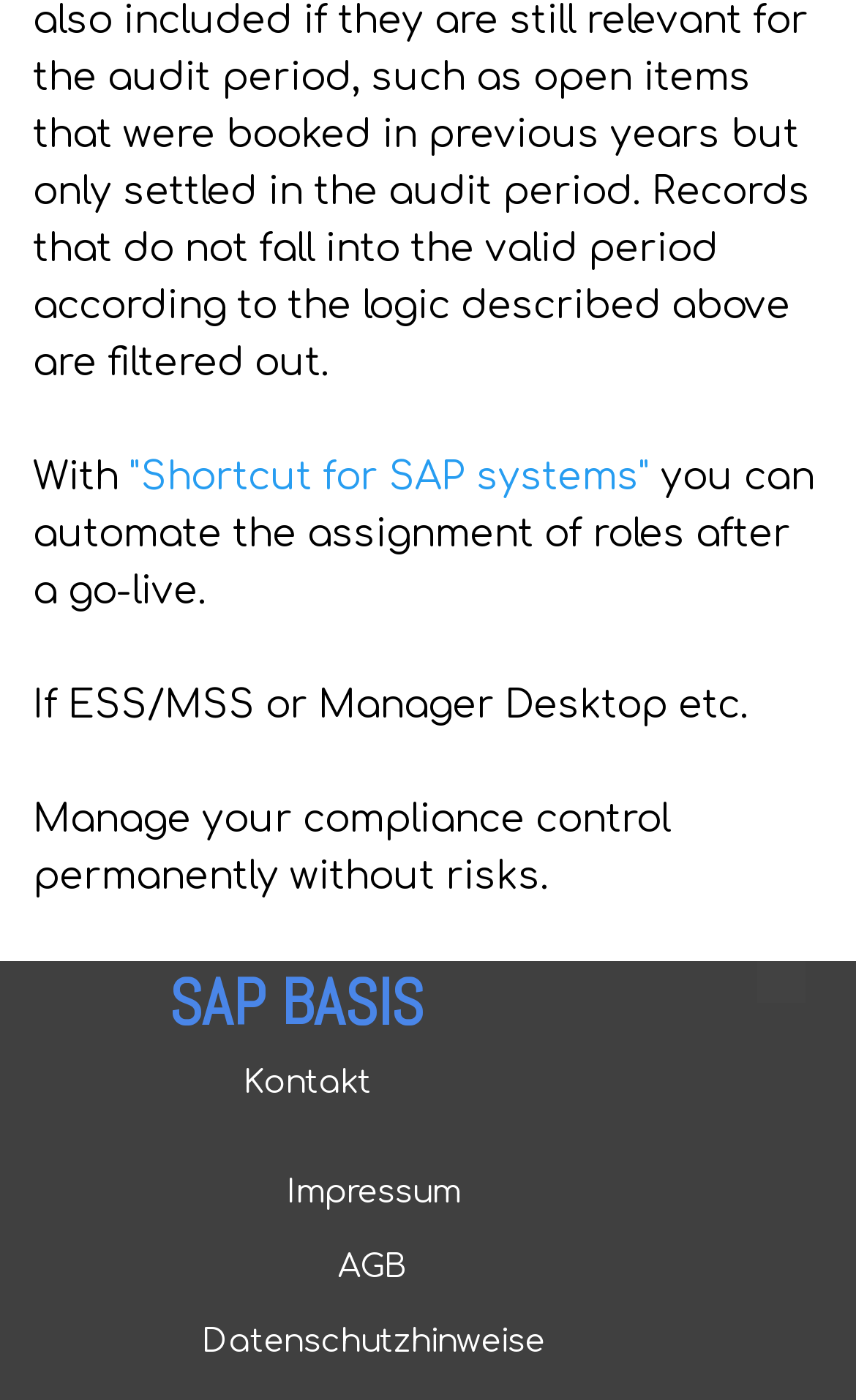What are the available links at the bottom?
Could you answer the question with a detailed and thorough explanation?

By analyzing the layout tables and links at the bottom of the webpage, I found four available links: 'Kontakt', 'Impressum', 'AGB', and 'Datenschutzhinweise'.